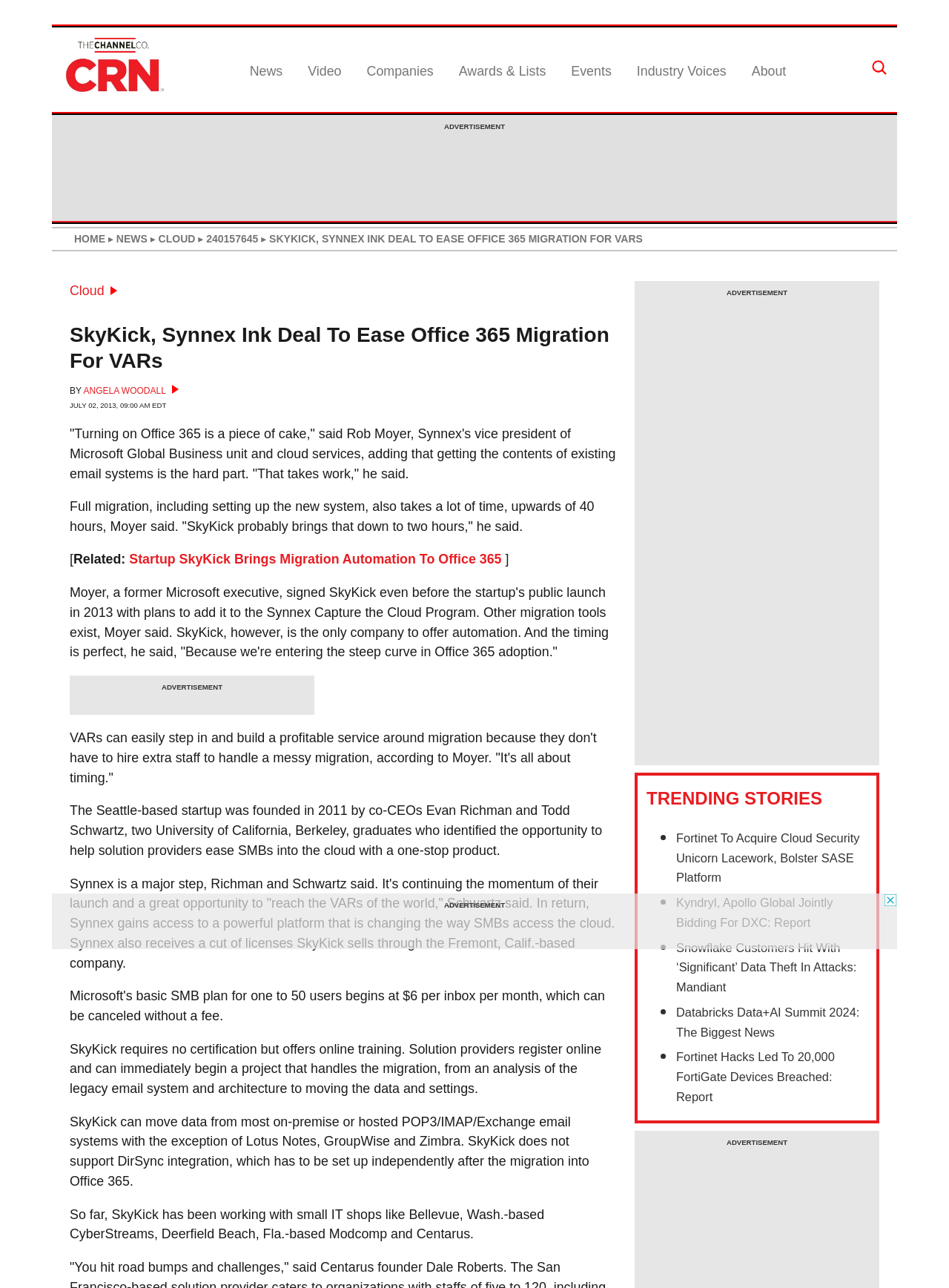What is the company mentioned in the article?
Please utilize the information in the image to give a detailed response to the question.

The article is about a deal between SkyKick and Synnex, so the company mentioned in the article is SkyKick, which is a startup that provides a point-and-click migration system for SMBs to get into the cloud through Microsoft's Office 365.